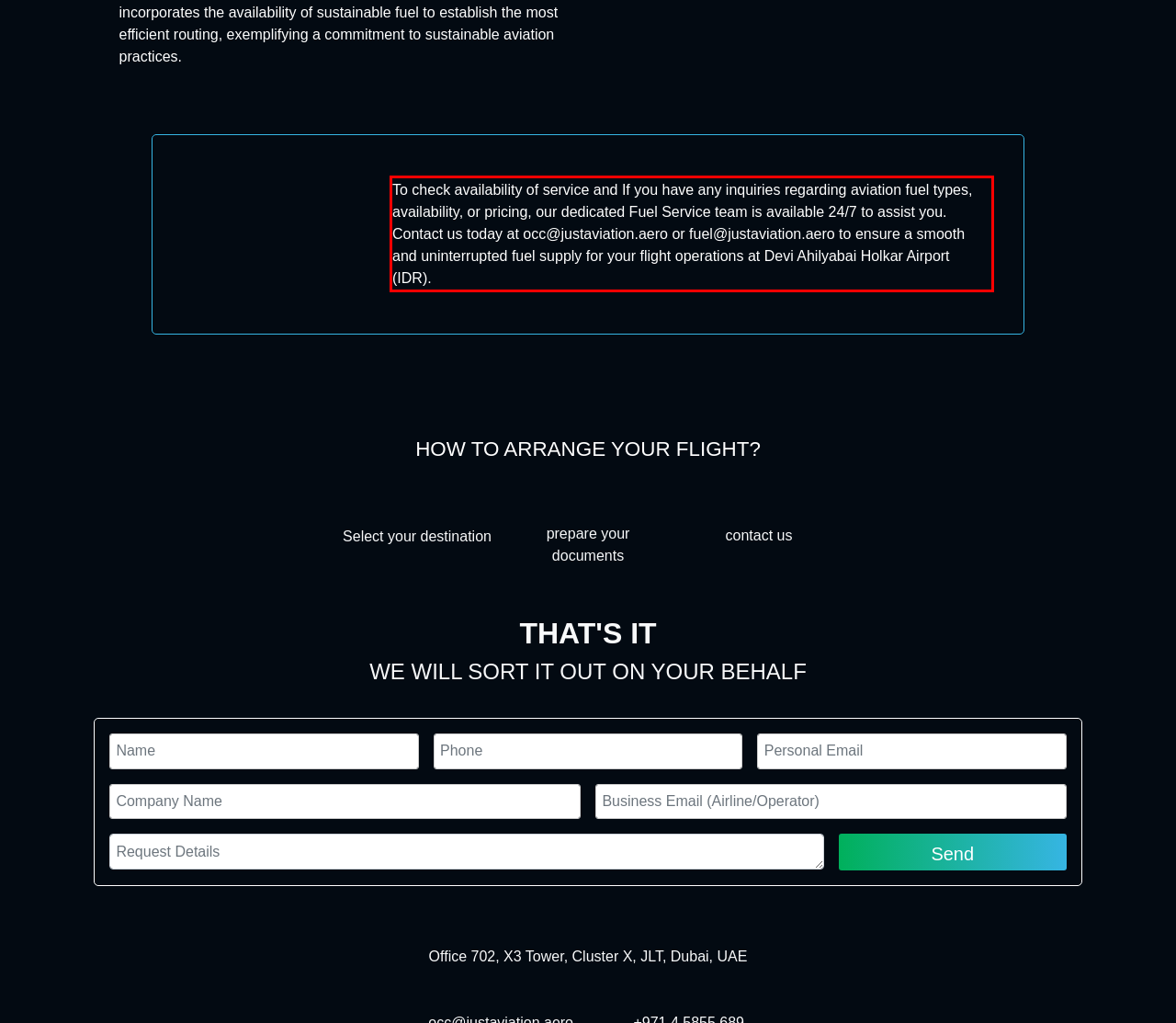With the given screenshot of a webpage, locate the red rectangle bounding box and extract the text content using OCR.

To check availability of service and If you have any inquiries regarding aviation fuel types, availability, or pricing, our dedicated Fuel Service team is available 24/7 to assist you. Contact us today at occ@justaviation.aero or fuel@justaviation.aero to ensure a smooth and uninterrupted fuel supply for your flight operations at Devi Ahilyabai Holkar Airport (IDR).